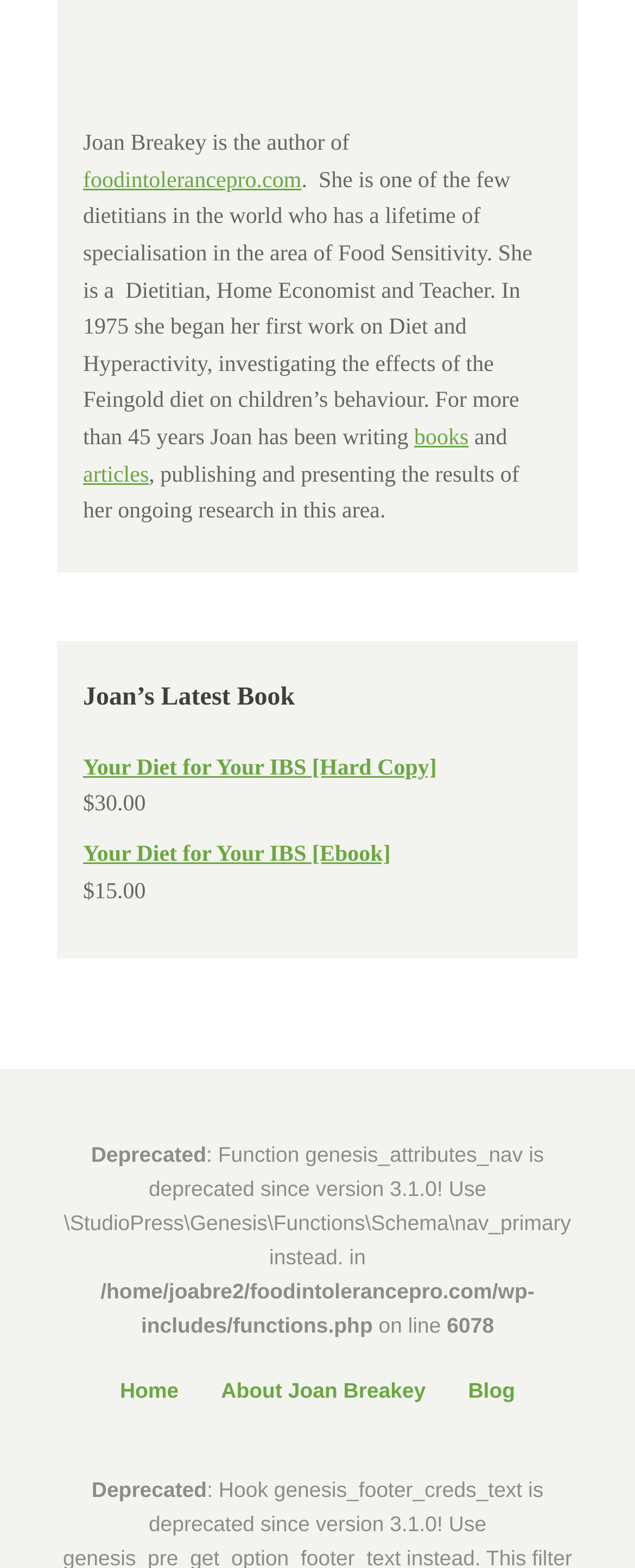What is the name of the author's latest book?
Can you provide a detailed and comprehensive answer to the question?

The name of the author's latest book can be determined by reading the heading 'Joan’s Latest Book' and the text that follows, which mentions 'Your Diet for Your IBS'.